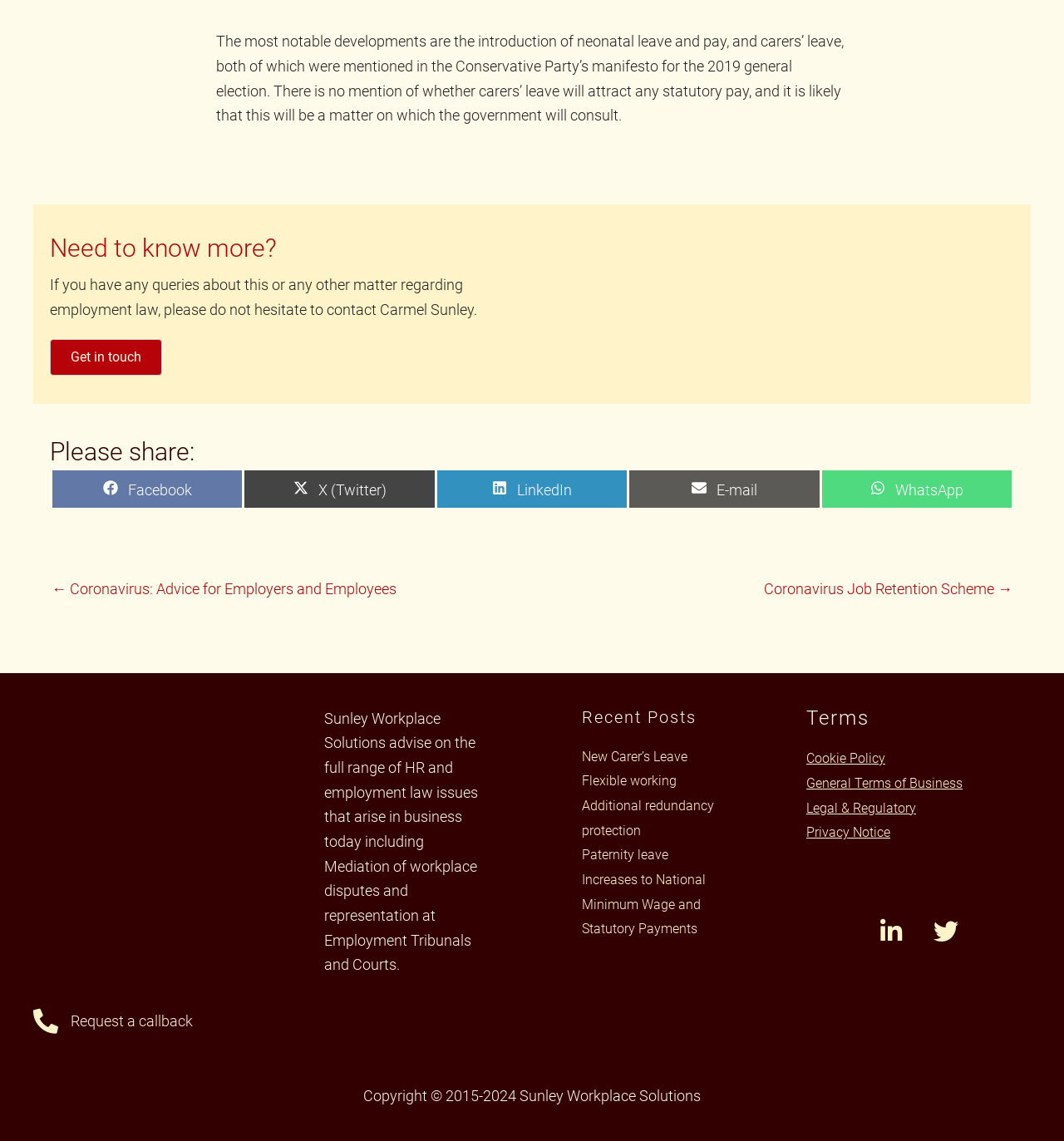Pinpoint the bounding box coordinates of the clickable element needed to complete the instruction: "Contact us through email". The coordinates should be provided as four float numbers between 0 and 1: [left, top, right, bottom].

None